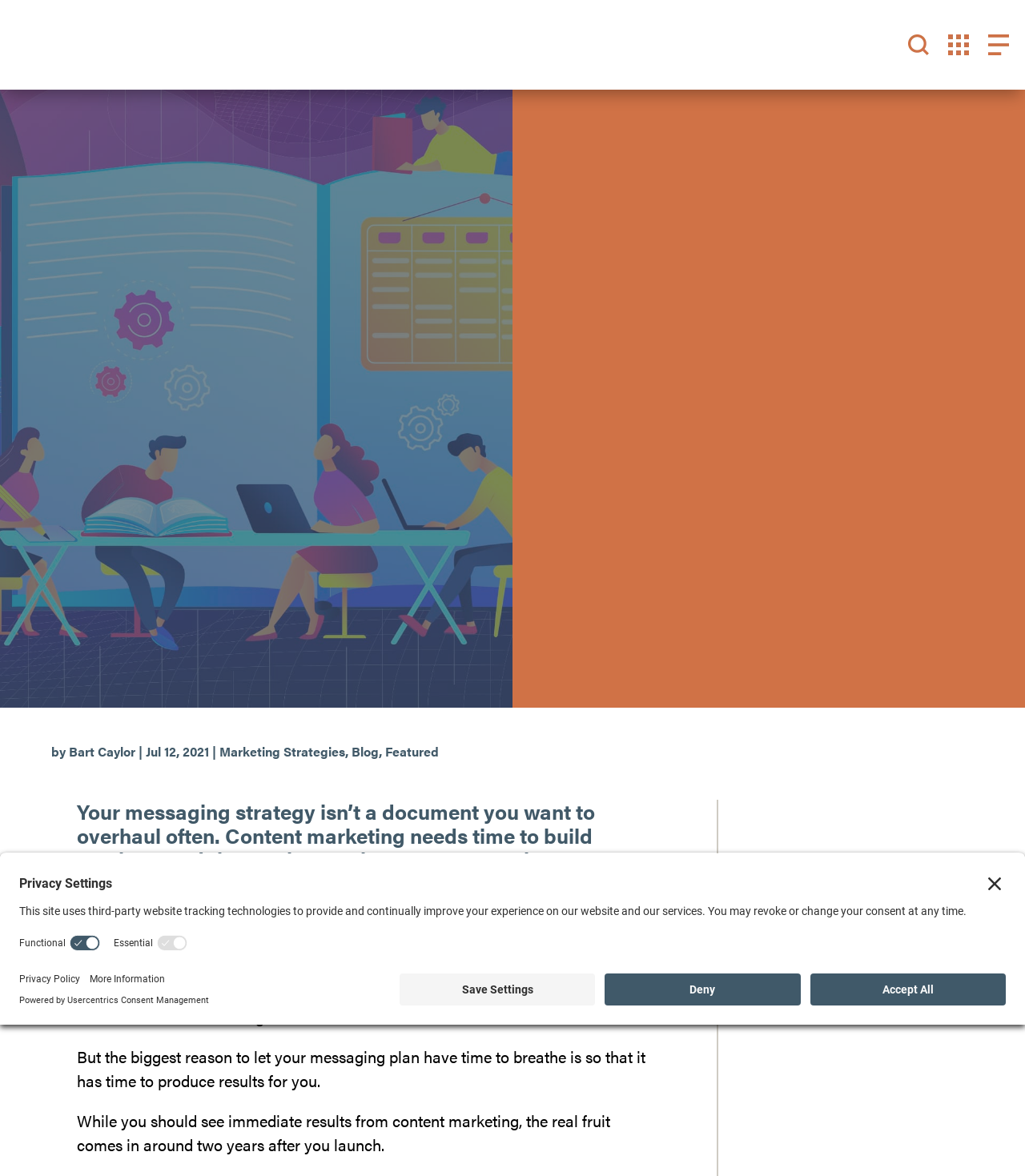Give a detailed account of the webpage's layout and content.

The webpage is about revising messaging strategies, specifically discussing when it's necessary to overhaul a messaging strategy. At the top left, there is a logo of "Caylor Solutions" with a link to the homepage. Next to it, there is an image with the tagline "Advancing Brands that Advance Education". On the top right, there are three links: "Our Work", "Menu", and a search icon.

Below the top section, there is a heading "7 Reasons to Revise Your Messaging Strategy" followed by a brief introduction to the topic. The introduction is divided into four paragraphs, explaining the importance of having a well-thought-out messaging strategy and the need to let it produce results over time.

On the right side of the introduction, there is a section with links to related topics, including "Marketing Strategies", "Blog", "Featured", and the author's name, "Bart Caylor". Above this section, there is a heading "BLOG" and a date "Jul 12, 2021".

At the bottom of the page, there is a button "Open Privacy Settings" which opens a modal dialog with privacy settings. The dialog has a heading "Privacy Settings" and explains how the website uses third-party tracking technologies. It also provides options to revoke or change consent, including switches for "Functional" and "Essential" tracking, and links to "Open Privacy Policy" and "More Information". There are also buttons to "Save Settings", "Deny", and "Accept All".